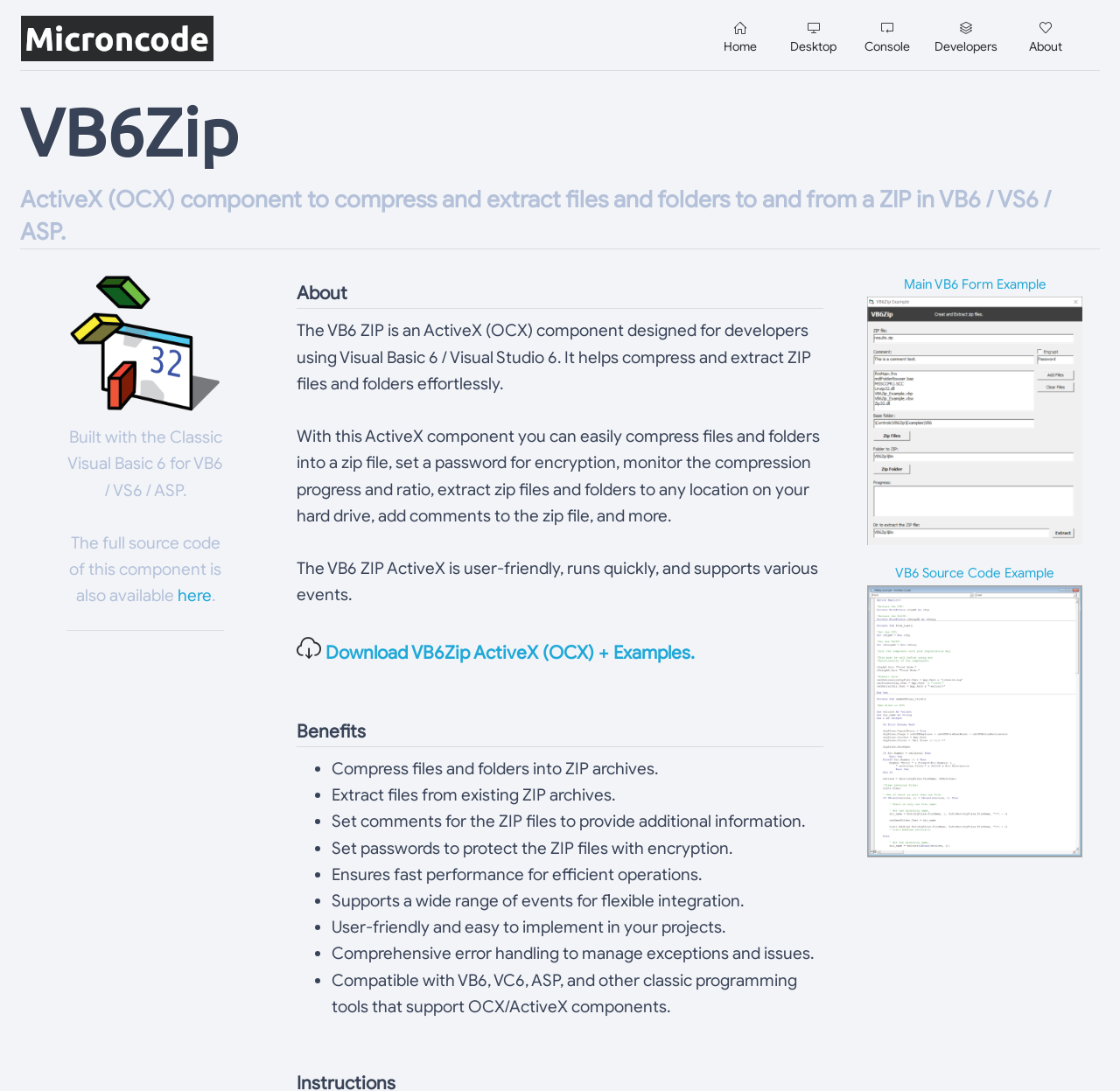Provide the bounding box coordinates of the section that needs to be clicked to accomplish the following instruction: "Visit the Main VB6 Form Example."

[0.807, 0.253, 0.934, 0.268]